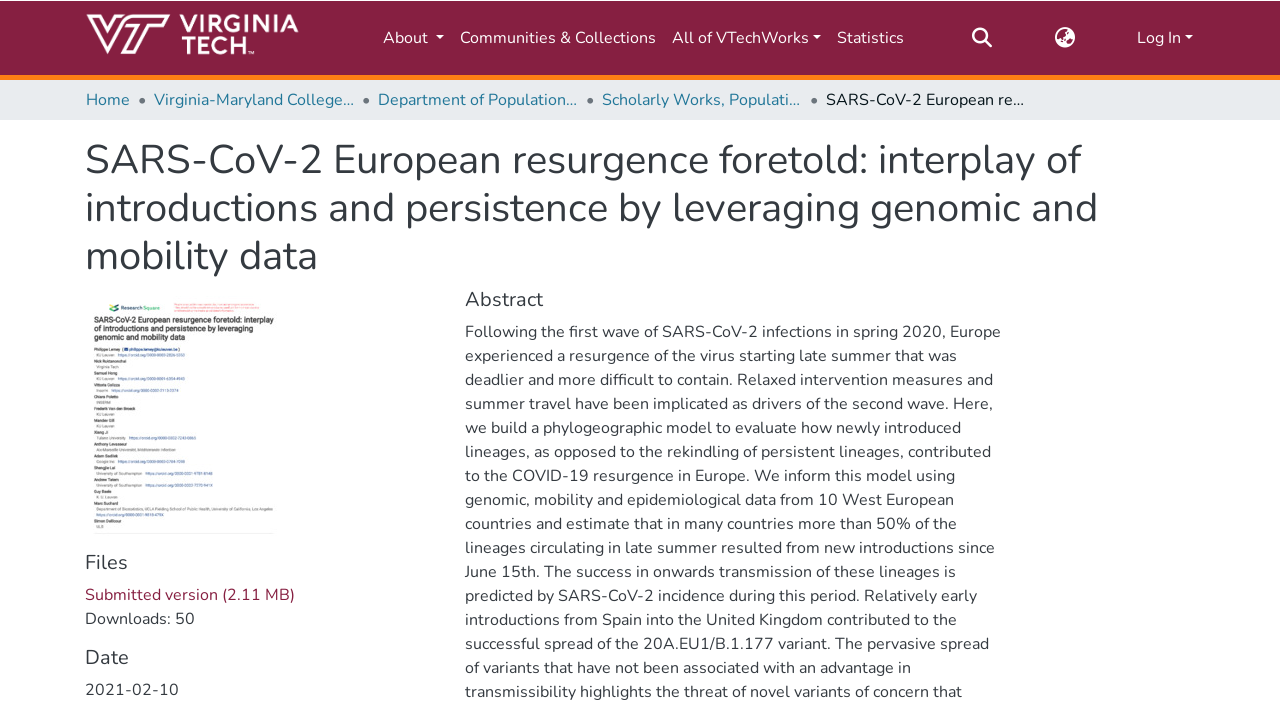Find the bounding box coordinates for the area that should be clicked to accomplish the instruction: "Check the 'KexWorks' link".

None